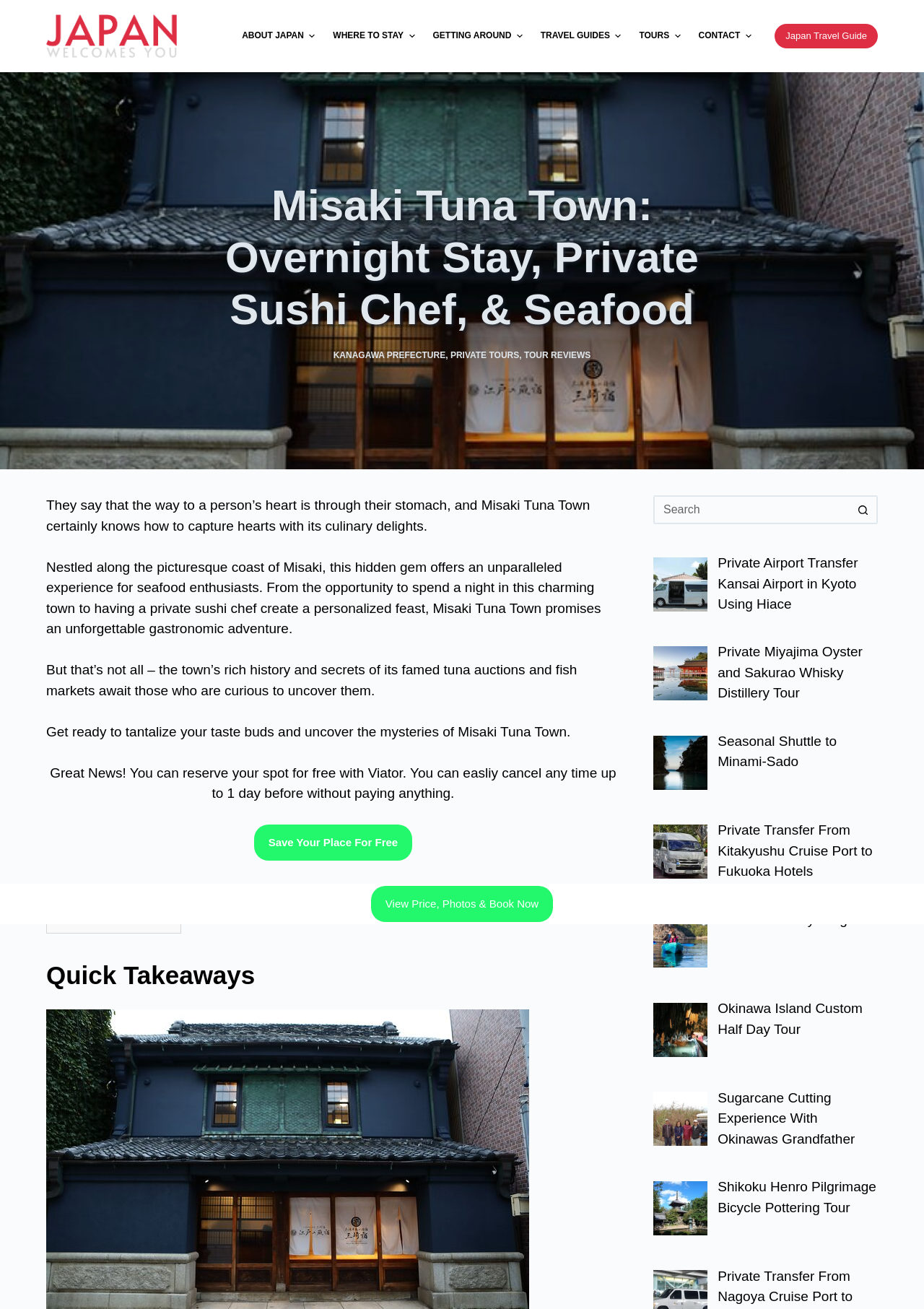What is the location of the town?
Analyze the screenshot and provide a detailed answer to the question.

I found this information by looking at the links in the header section of the webpage, which includes a link to 'KANAGAWA PREFECTURE'. This suggests that the town is located in Kanagawa Prefecture.